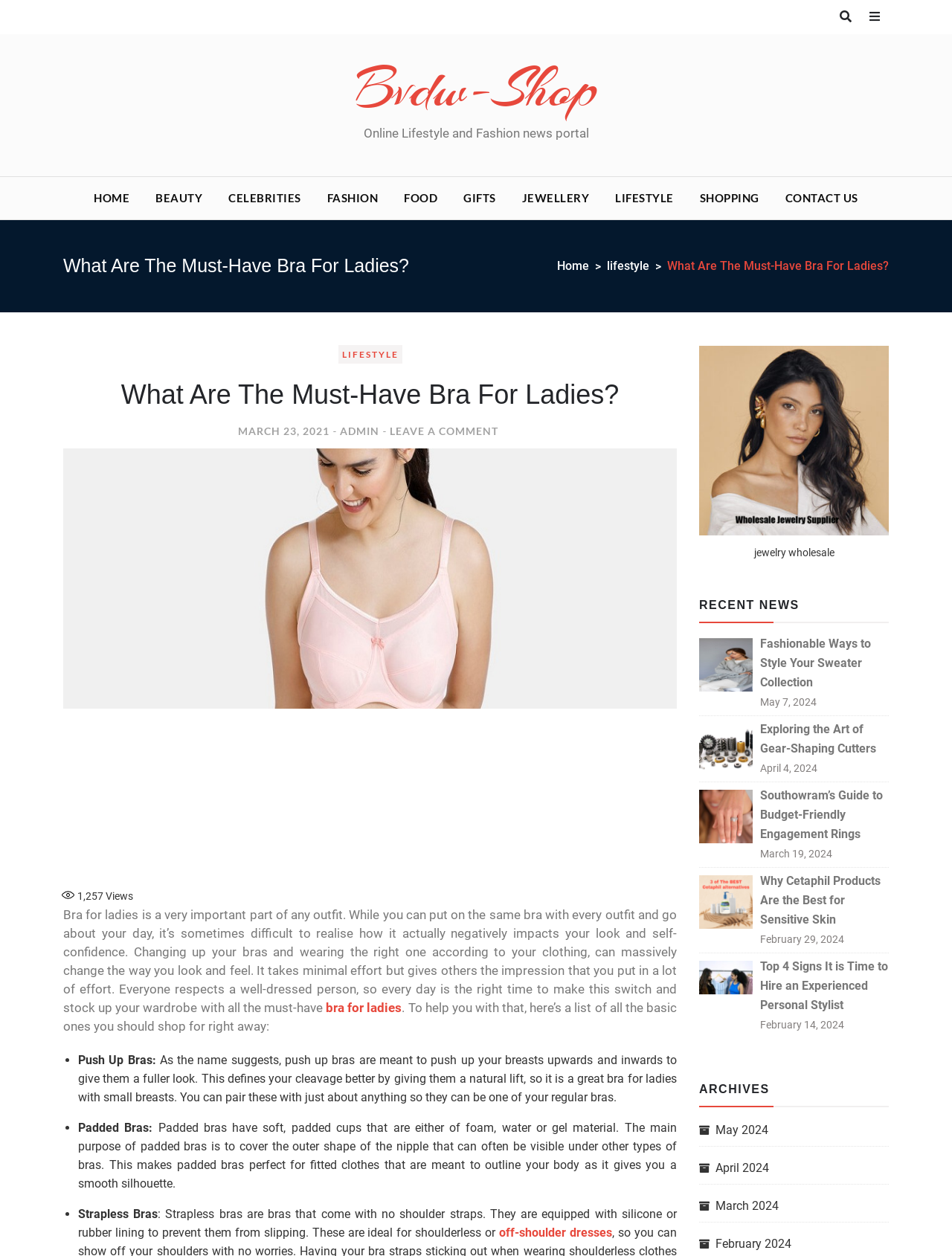Identify the bounding box coordinates for the element you need to click to achieve the following task: "View the 'RECENT NEWS'". Provide the bounding box coordinates as four float numbers between 0 and 1, in the form [left, top, right, bottom].

[0.734, 0.471, 0.934, 0.496]